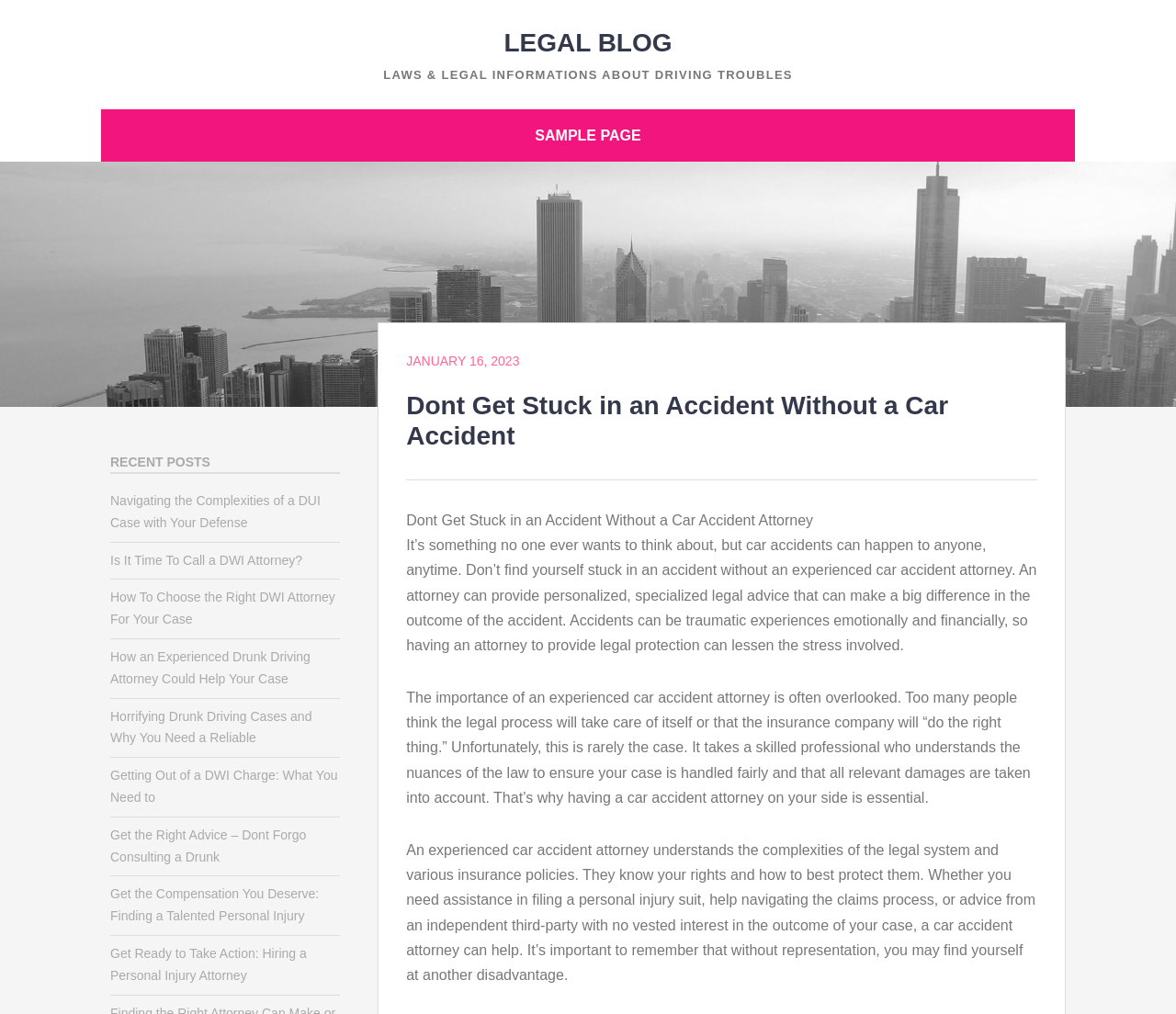Please identify the bounding box coordinates of the clickable area that will allow you to execute the instruction: "Read the article posted on JANUARY 16, 2023".

[0.345, 0.349, 0.442, 0.363]